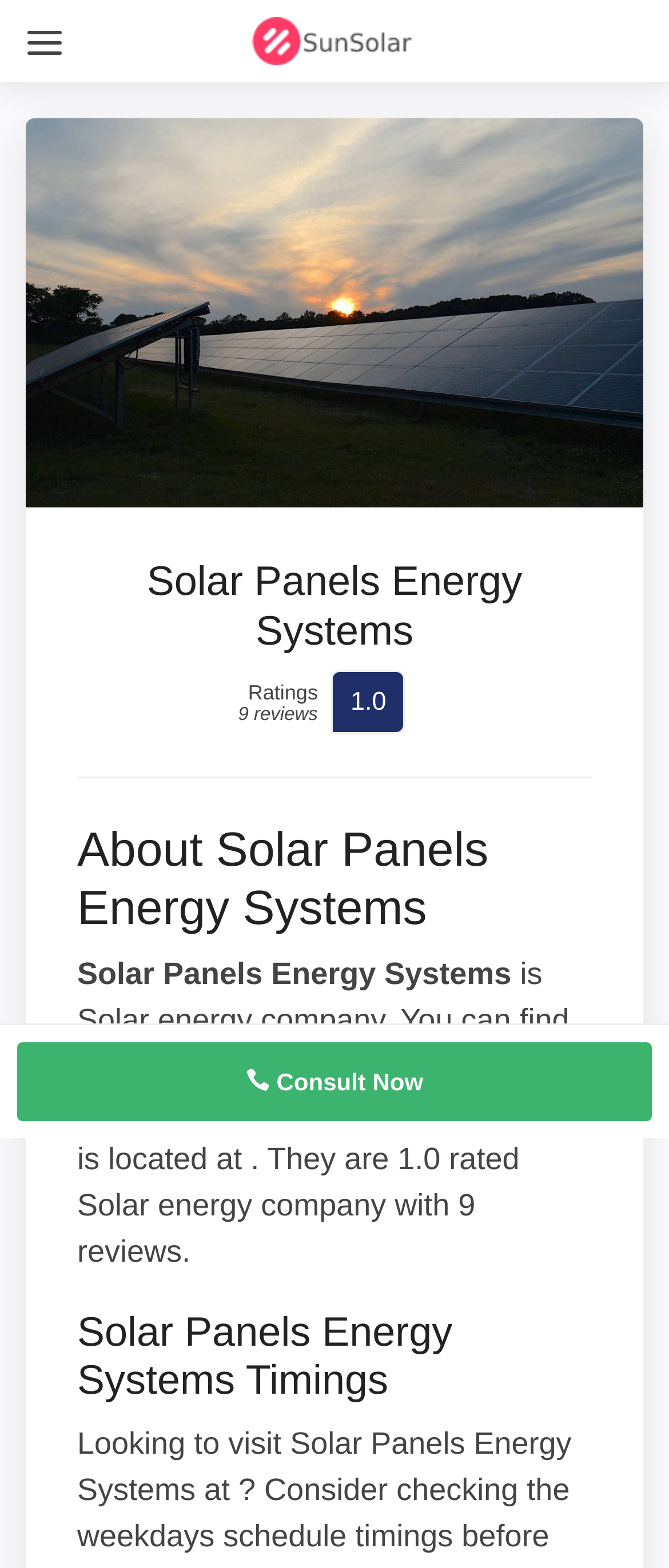Give the bounding box coordinates for the element described by: "parent_node: Search name="site_search_5_input"".

None